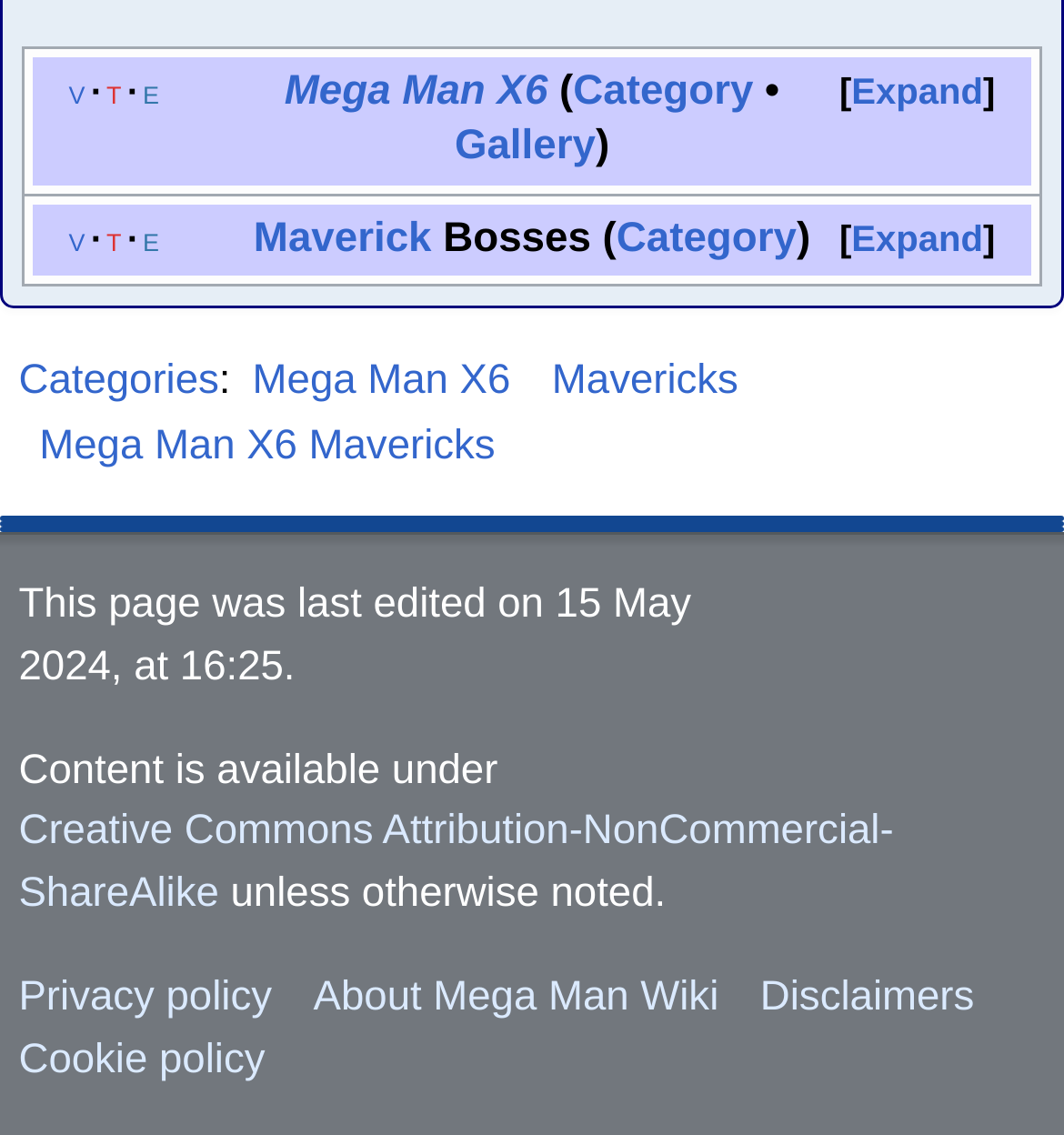Using the given description, provide the bounding box coordinates formatted as (top-left x, top-left y, bottom-right x, bottom-right y), with all values being floating point numbers between 0 and 1. Description: Mavericks

[0.519, 0.315, 0.694, 0.356]